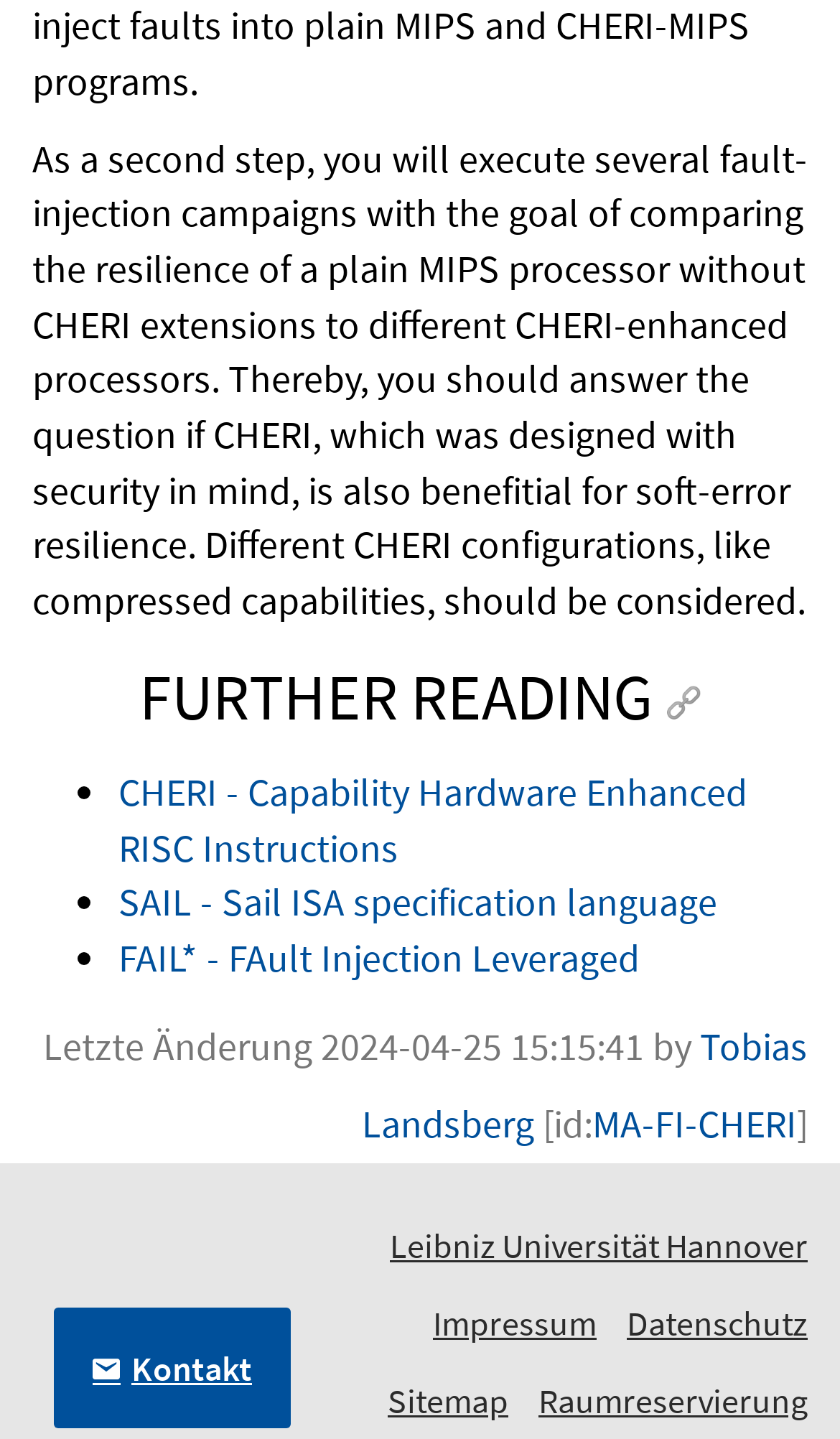How many links are there under the 'FURTHER READING' heading? Analyze the screenshot and reply with just one word or a short phrase.

3